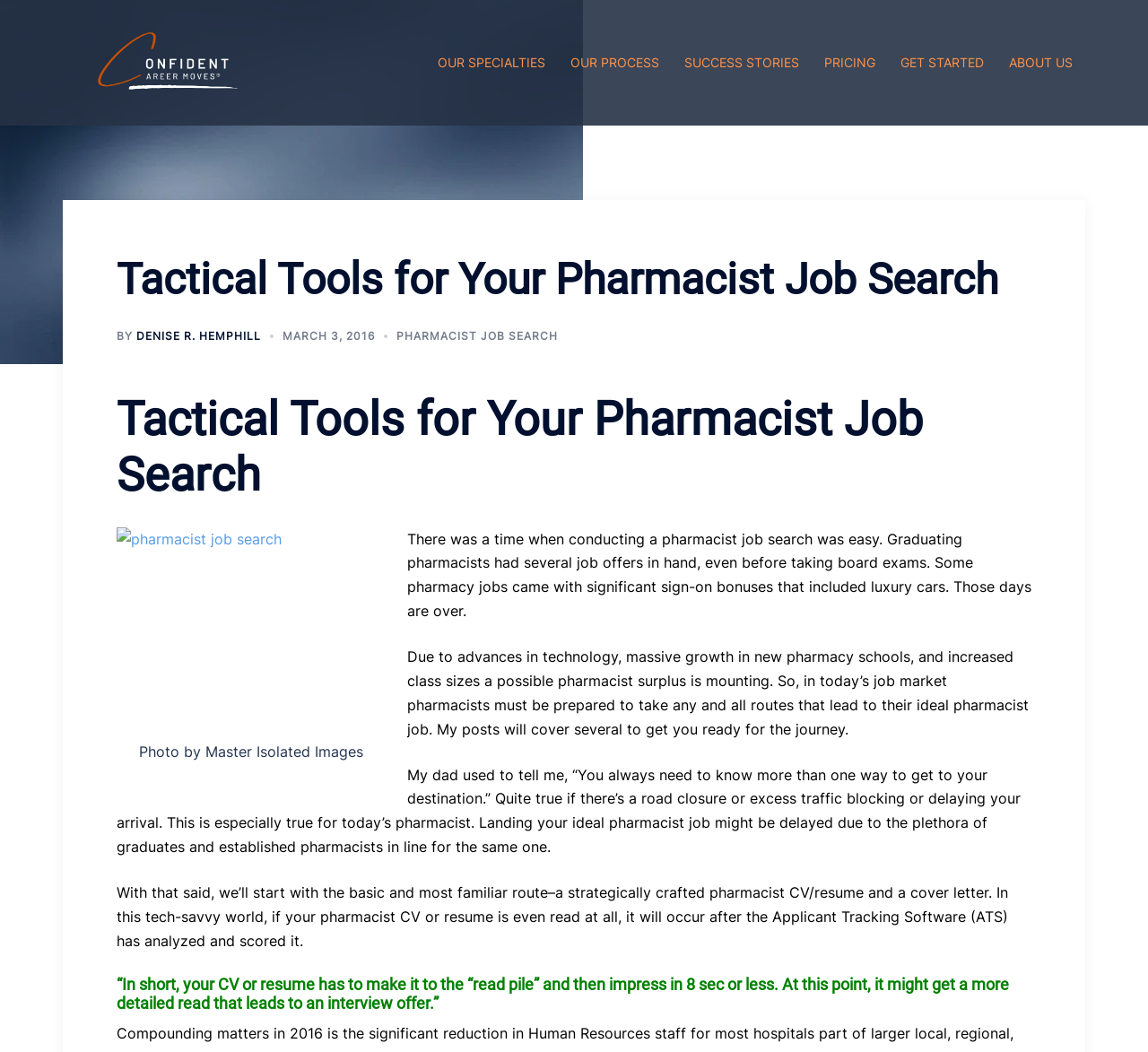Please find the main title text of this webpage.

Tactical Tools for Your Pharmacist Job Search